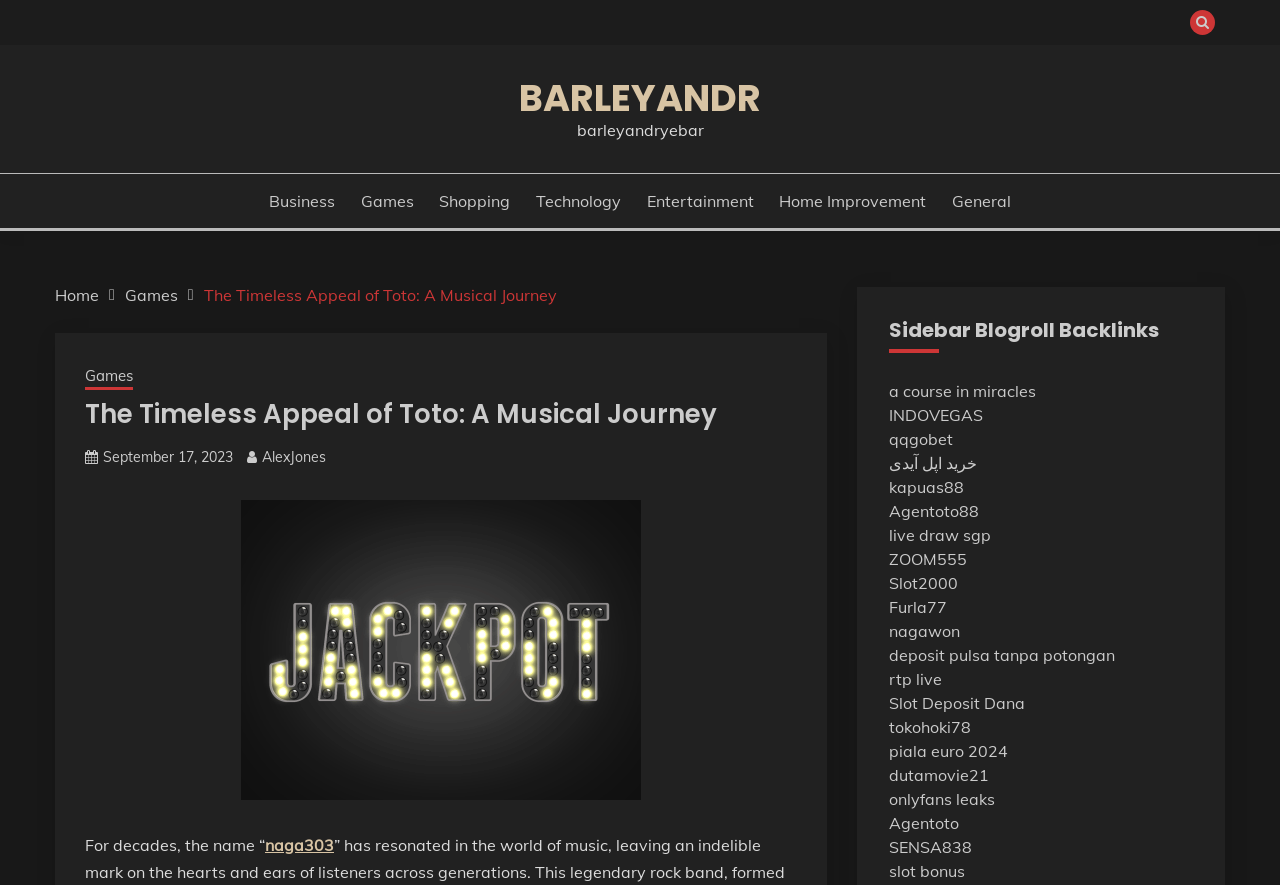Please locate the bounding box coordinates of the element that needs to be clicked to achieve the following instruction: "Read the article about 'naga303'". The coordinates should be four float numbers between 0 and 1, i.e., [left, top, right, bottom].

[0.207, 0.943, 0.261, 0.966]